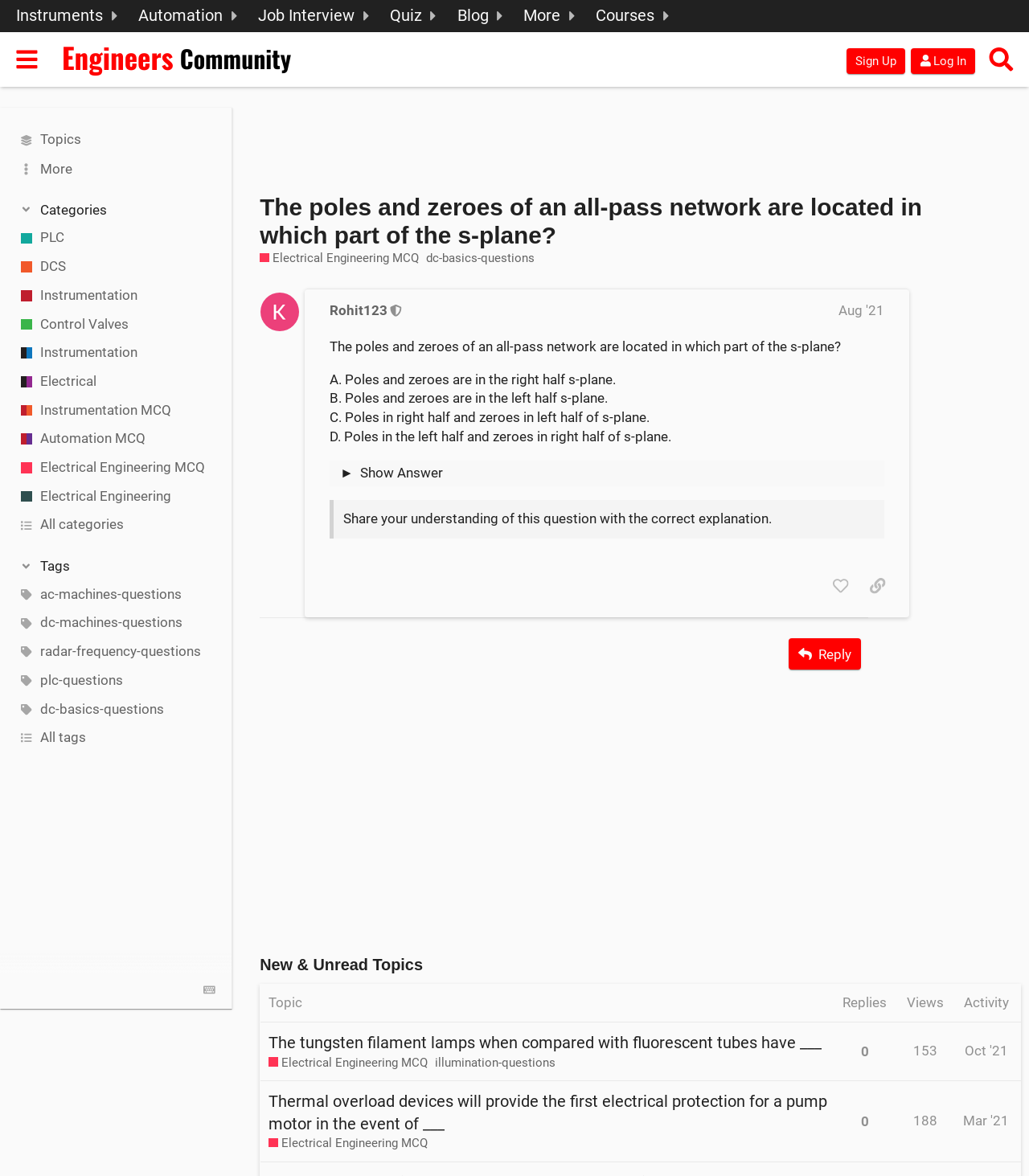Can you extract the primary headline text from the webpage?

The poles and zeroes of an all-pass network are located in which part of the s-plane?